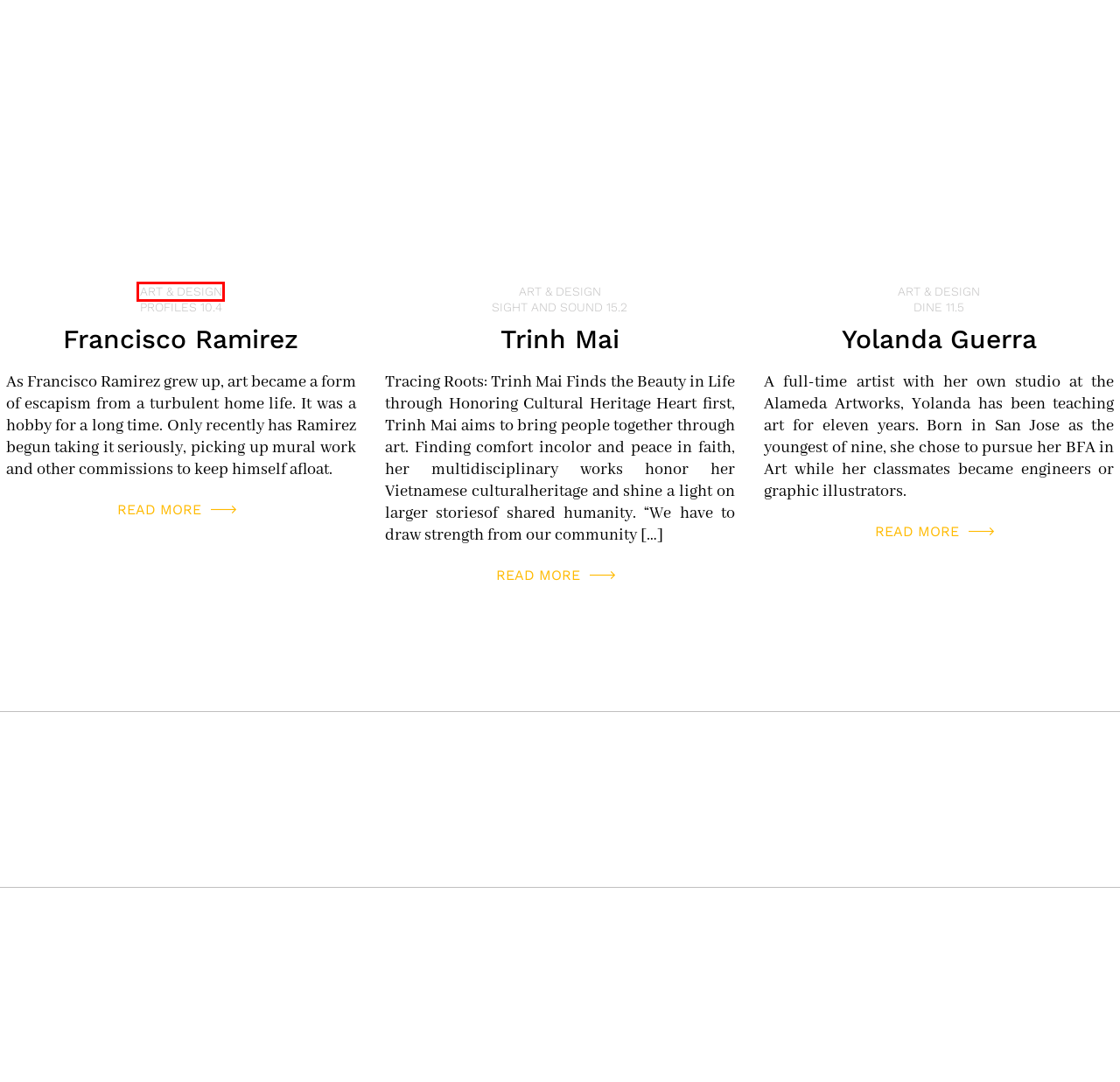Examine the screenshot of the webpage, which has a red bounding box around a UI element. Select the webpage description that best fits the new webpage after the element inside the red bounding box is clicked. Here are the choices:
A. Liquid Agency: Strategic Brand Consulting & Activation Company
B. Yolanda Guerra
C. Francisco Ramirez
D. Profile 10.4
E. Sight and Sound 15.2
F. Trinh Mai - Content Magazine
G. Dine 11.5 - Content Magazine
H. Art & Design Archives - Content Magazine

H